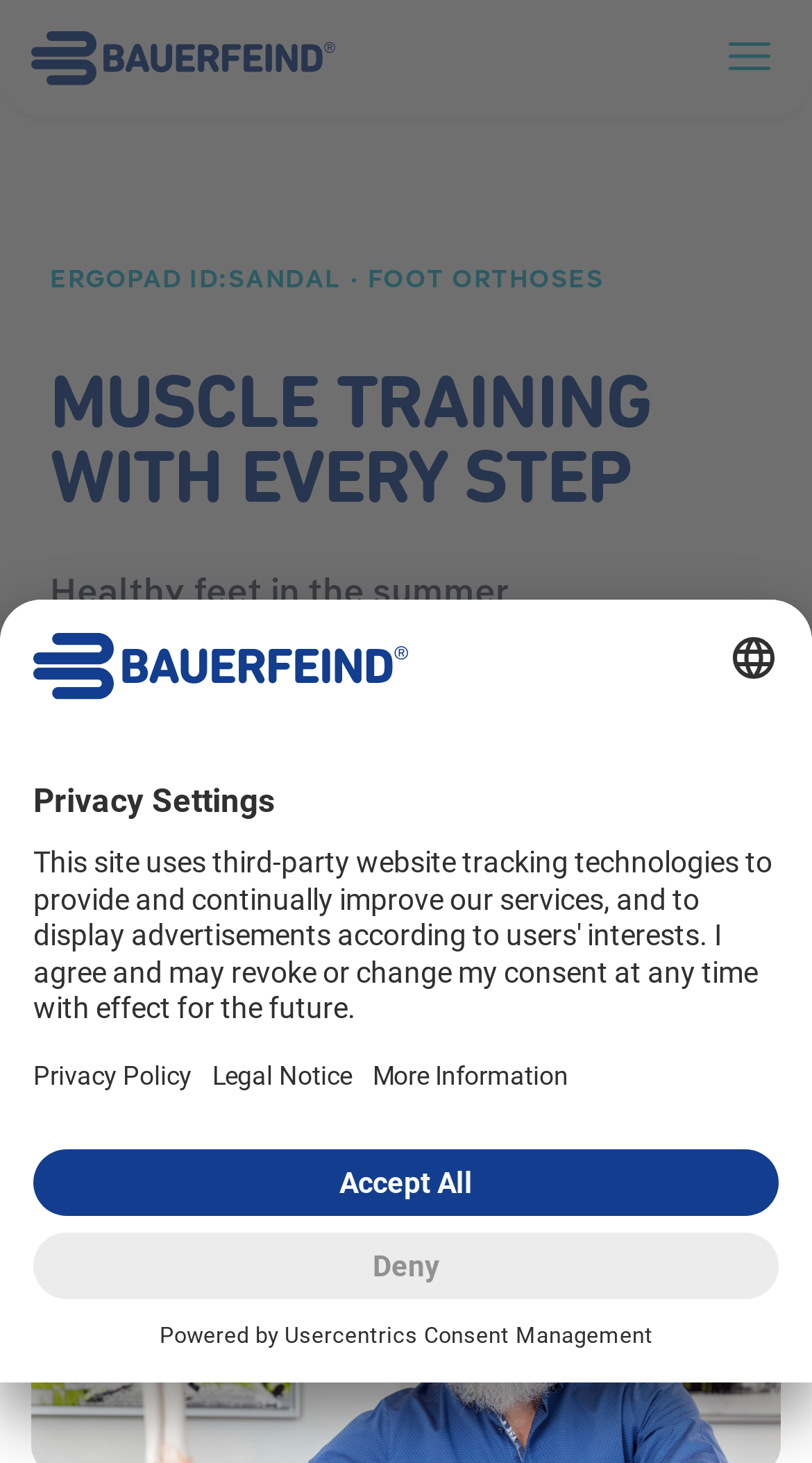Provide a comprehensive caption for the webpage.

The webpage is about muscle training with every step, specifically featuring Bauerfeind life. At the top left, there is a link, and on the top right, there is a button to toggle navigation, accompanied by an image. Below the navigation button, there is a heading that reads "MUSCLE TRAINING WITH EVERY STEP". 

Underneath the heading, there is an article about healthy feet in the summer, with a subheading "From Bauerfeind Life Magazin on 30.06.2022". The article discusses foot health and lightweight summer wear, featuring a product called ErgoPad ID:Sandal from Bauerfeind. The text explains that each footbed for the sandals is made to measure, and medical retailers can order the sandals using a web application. The article also mentions that foot orthoses should always be prescribed along with exercise recommendations.

On the bottom left, there is a button to open privacy settings, which opens a dialog box with a logo of Bauerfeind AG. The dialog box has options to select a language, open privacy policy, open legal notice, and get more information. There are also buttons to deny or accept all privacy settings.

At the very bottom, there is a line of text that reads "Powered by" followed by a link to Usercentrics Consent Management.